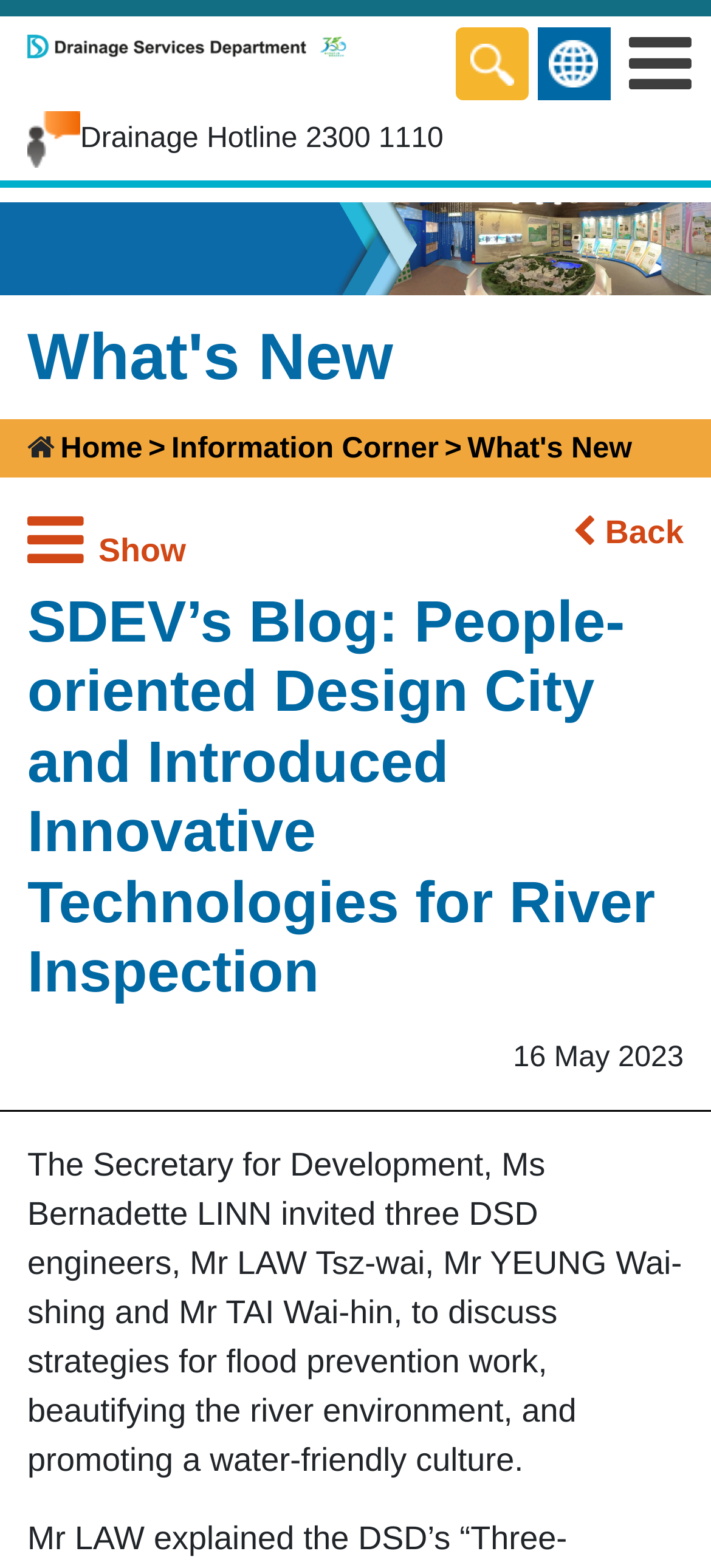Determine the bounding box coordinates of the UI element described below. Use the format (top-left x, top-left y, bottom-right x, bottom-right y) with floating point numbers between 0 and 1: Search

[0.641, 0.017, 0.744, 0.064]